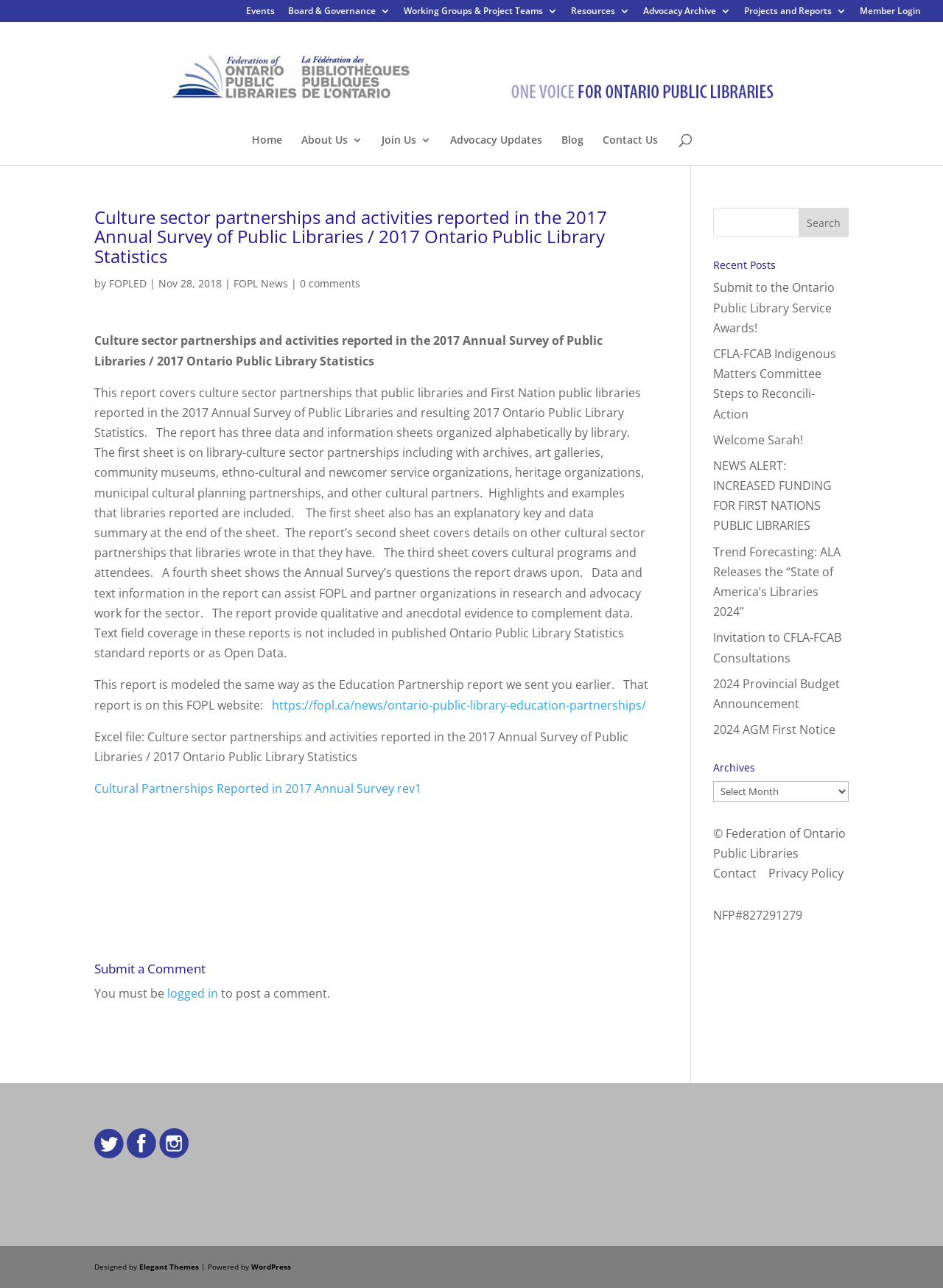Locate the bounding box coordinates of the UI element described by: "Board & Governance". Provide the coordinates as four float numbers between 0 and 1, formatted as [left, top, right, bottom].

[0.305, 0.005, 0.414, 0.017]